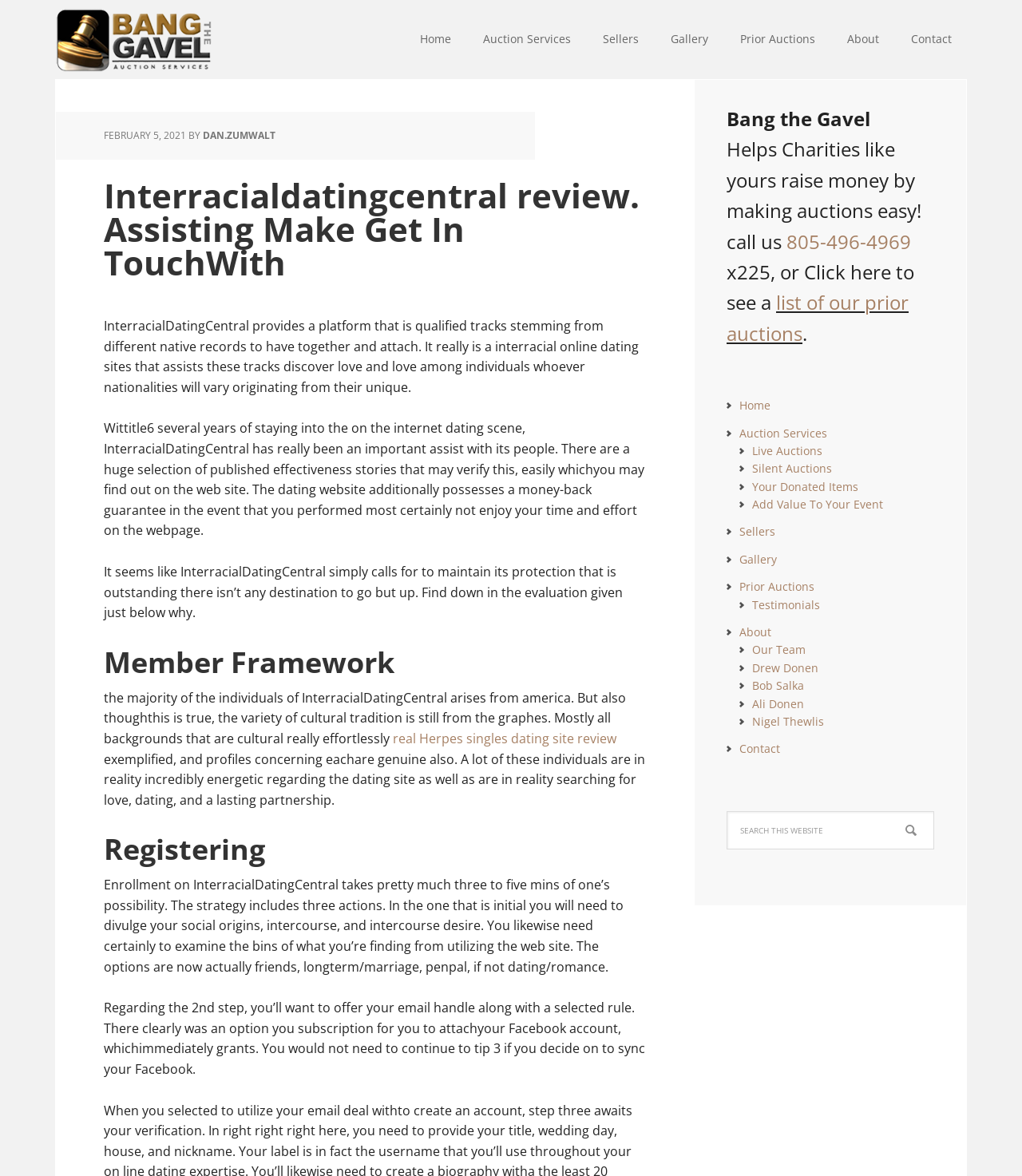Create a detailed narrative of the webpage’s visual and textual elements.

This webpage is a review of InterracialDatingCentral, a dating website that connects people from different racial backgrounds. At the top of the page, there is a navigation menu with links to "Bang The Gavel", "Home", "Auction Services", "Sellers", "Gallery", "Prior Auctions", "About", and "Contact". 

Below the navigation menu, there is a header section with a time stamp "FEBRUARY 5, 2021" and a link to the author "DAN.ZUMWALT". The main heading "Interracialdatingcentral review. Assisting Make Get In TouchWith" is followed by a brief introduction to InterracialDatingCentral, describing it as a platform that helps people from different racial backgrounds connect and find love.

The webpage is divided into sections, with headings such as "Member Framework", "Registering", and others. In the "Member Framework" section, there is a description of the website's user demographics, stating that most users are from the United States, but the website has a diverse range of cultural backgrounds. There is also a link to a review of a herpes singles dating site.

In the "Registering" section, the process of signing up for InterracialDatingCentral is explained, which involves three steps, including disclosing social origins, sex, and sex desire, and providing an email address and password.

To the right of the main content, there is a sidebar with links to "Bang the Gavel", "Helps Charities like yours raise money by making auctions easy!", and other related links. There is also a search box at the bottom of the sidebar.

Overall, the webpage provides a detailed review of InterracialDatingCentral, including its features, user demographics, and registration process.